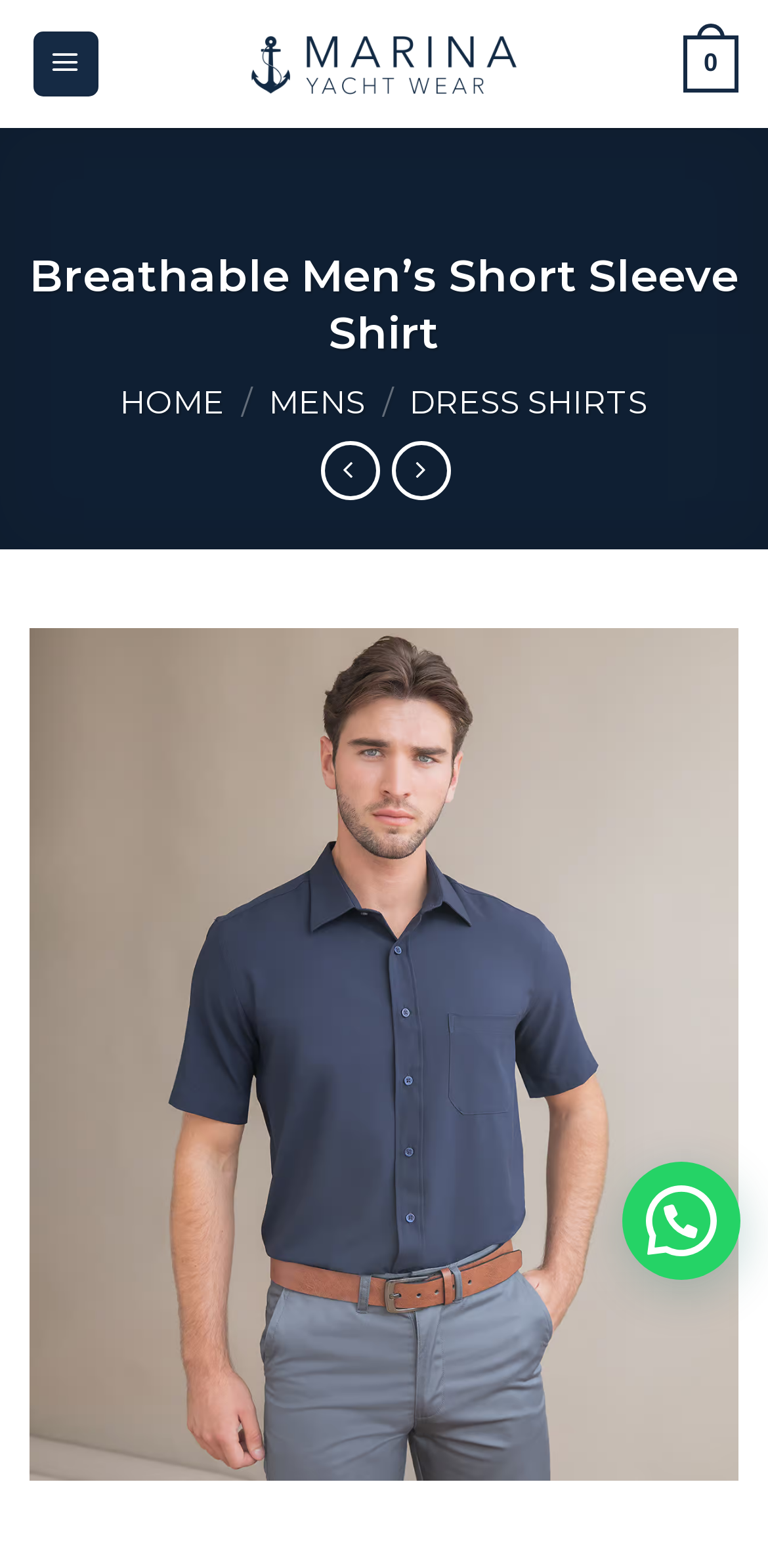What is the headline of the webpage?

Breathable Men’s Short Sleeve Shirt